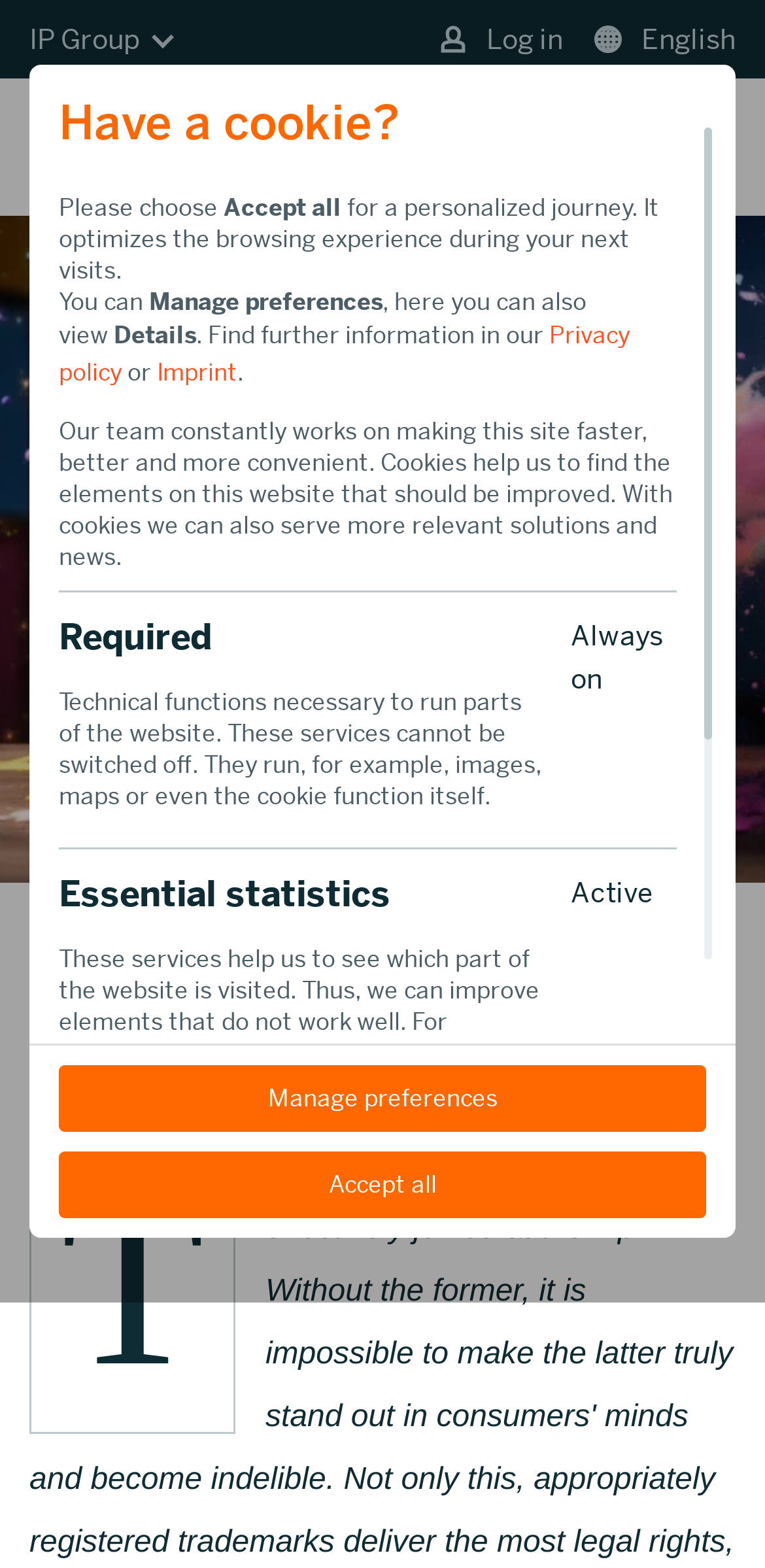What is the logo of the website? From the image, respond with a single word or brief phrase.

IP Group